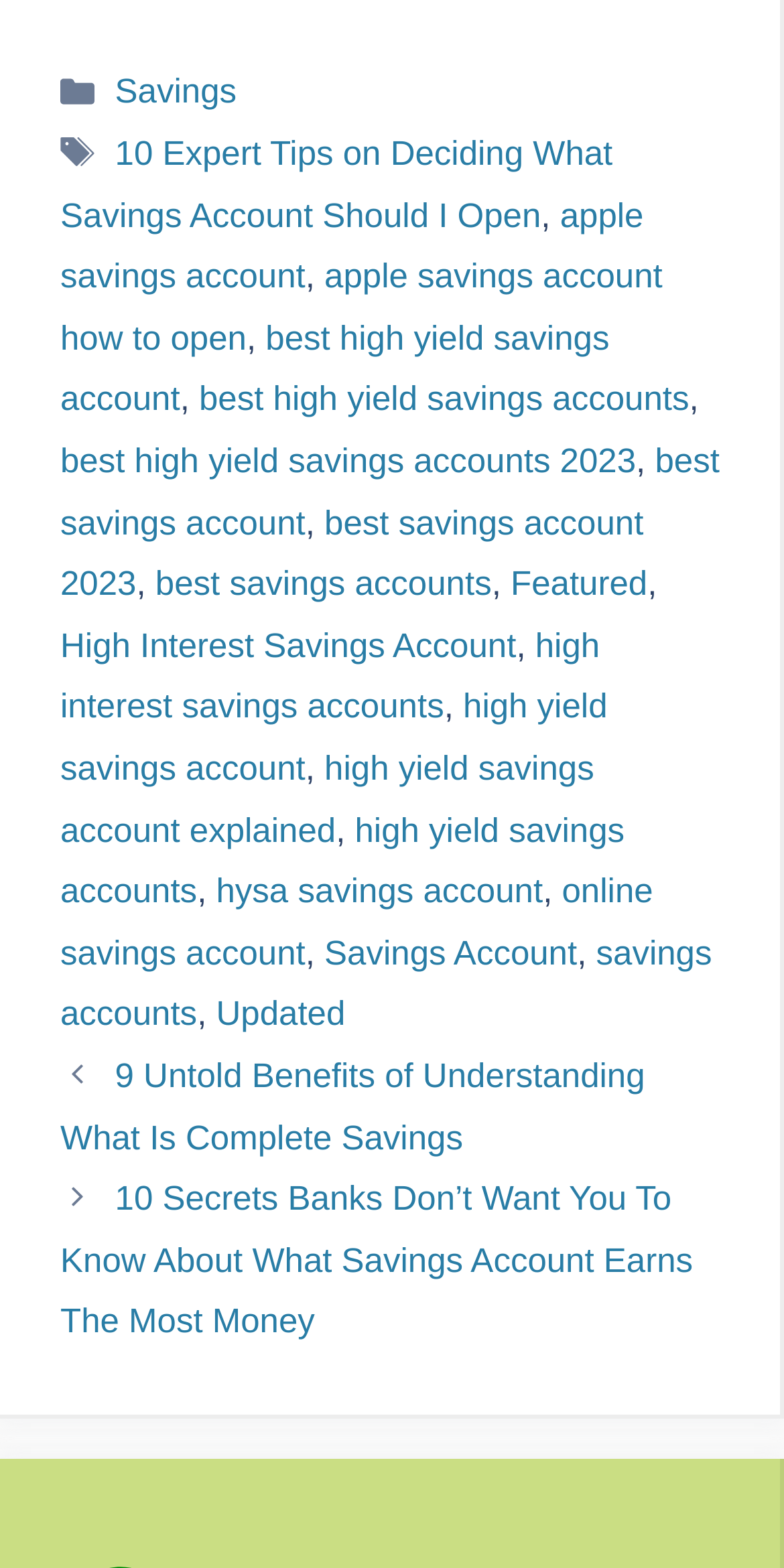Using the information in the image, could you please answer the following question in detail:
What is the title of the first post?

I looked at the navigation section labeled 'Posts' and found the title of the first post, which is '9 Untold Benefits of Understanding What Is Complete Savings'.